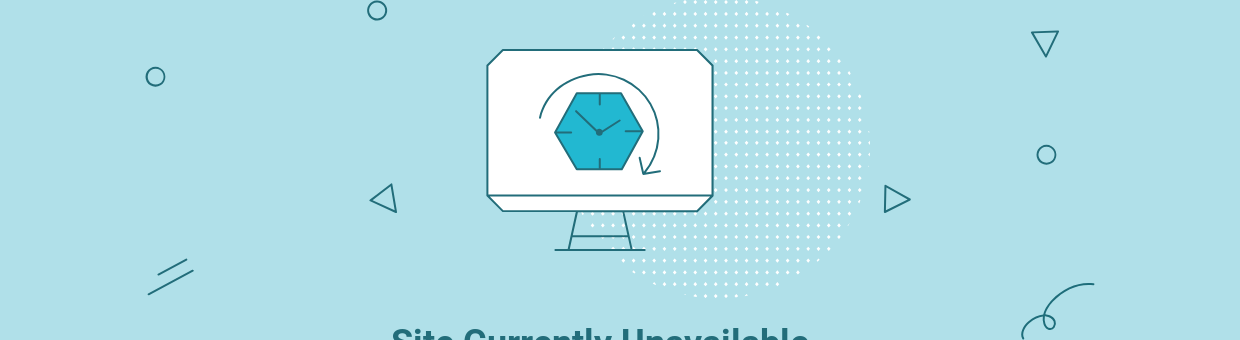What is the background color of the image?
Please provide a single word or phrase answer based on the image.

Soft blue